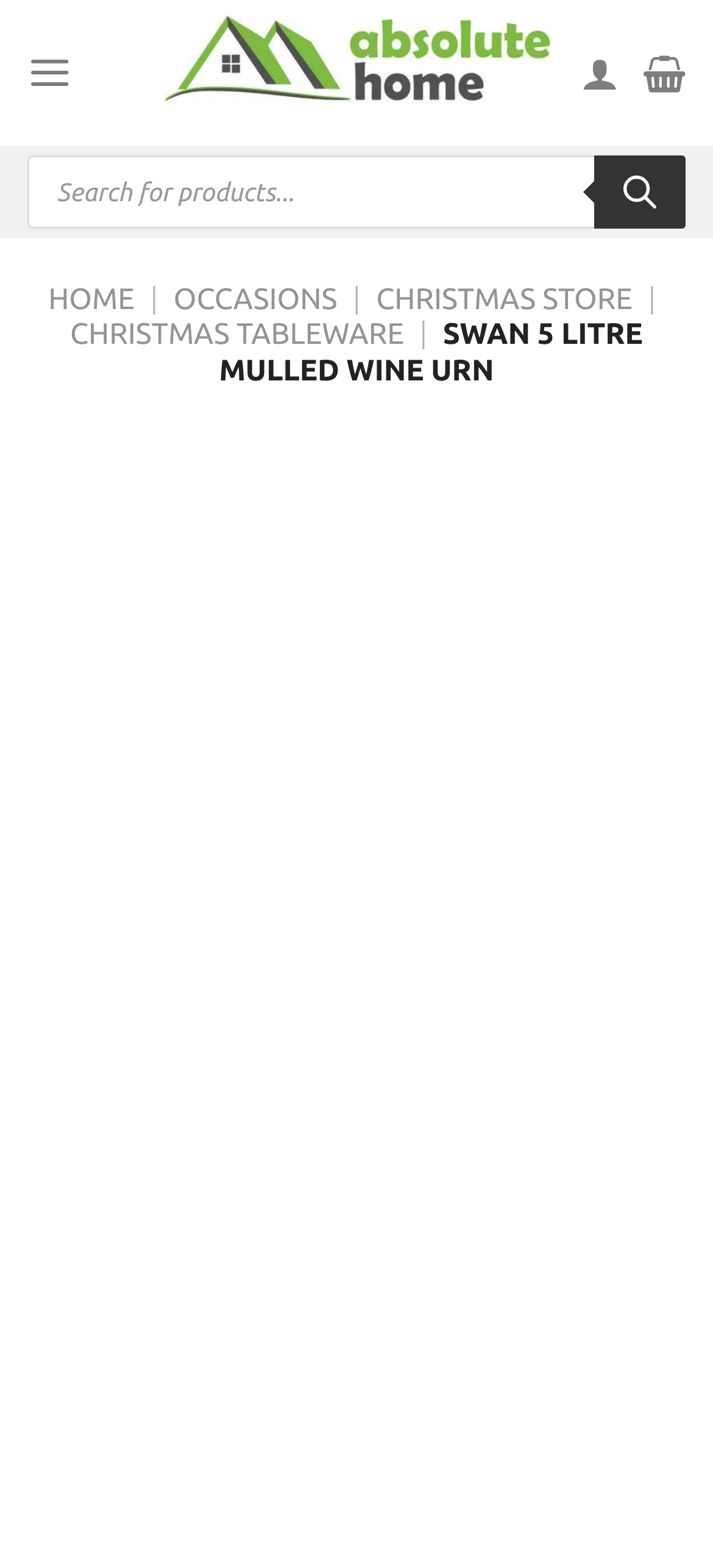Please identify the bounding box coordinates of the element I need to click to follow this instruction: "view Christmas store".

[0.528, 0.181, 0.887, 0.202]